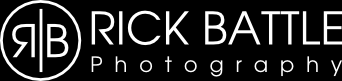Create an exhaustive description of the image.

The image features the logo of "RICK BATTLE Photography," showcasing a sleek and modern design. The logo consists of the initials "RB" intertwined in a creative manner, enclosed within a circular frame. Below the initials, the name "RICK BATTLE" is prominently displayed in bold uppercase letters, emphasizing the brand identity. The word "Photography" is elegantly rendered in a lighter weight, adding a touch of sophistication. The overall color scheme is minimalist, utilizing a black background that enhances the visibility of the white text, conveying a professional and artistic aesthetic consistent with the theme of photography.